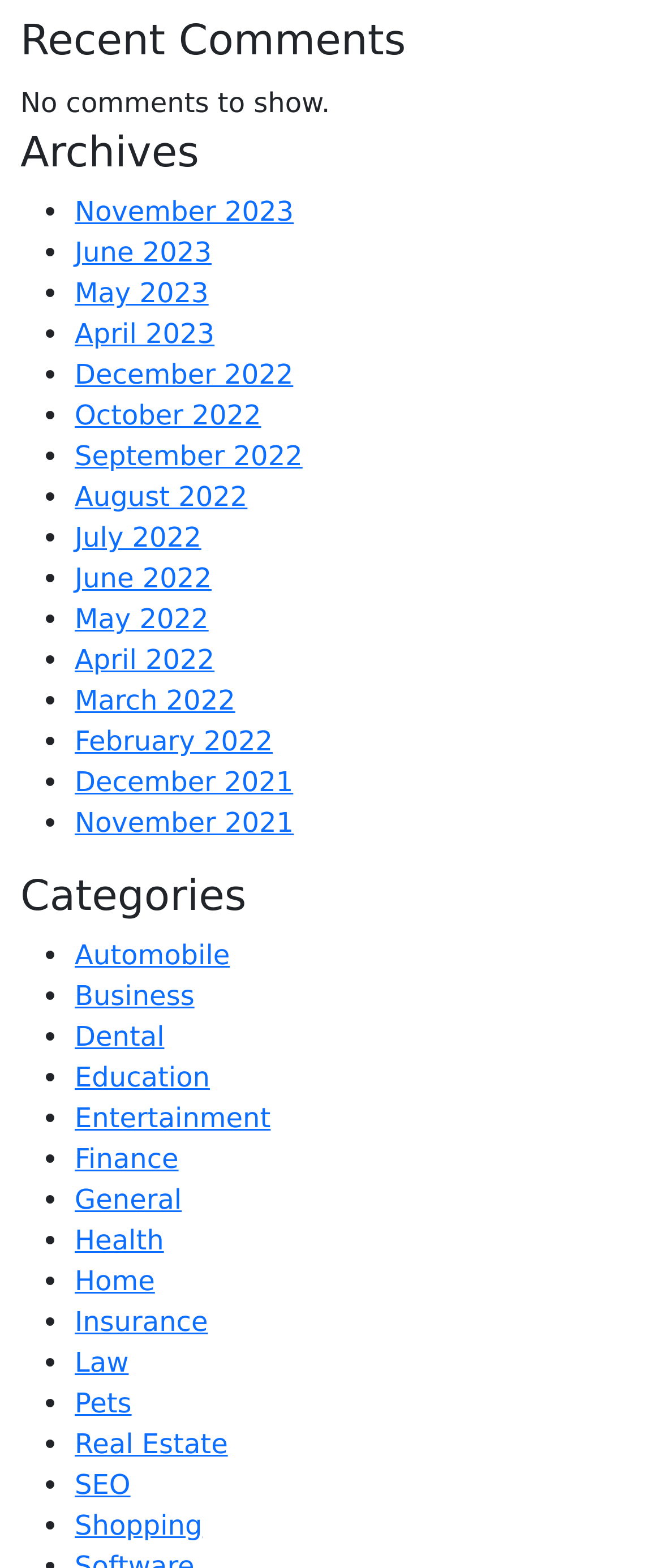What is the position of the 'Education' category?
Using the image, elaborate on the answer with as much detail as possible.

The webpage has a section titled 'Categories' which contains a list of links to categories. By counting the position of the 'Education' category, we can see that it is the 5th category in the list.